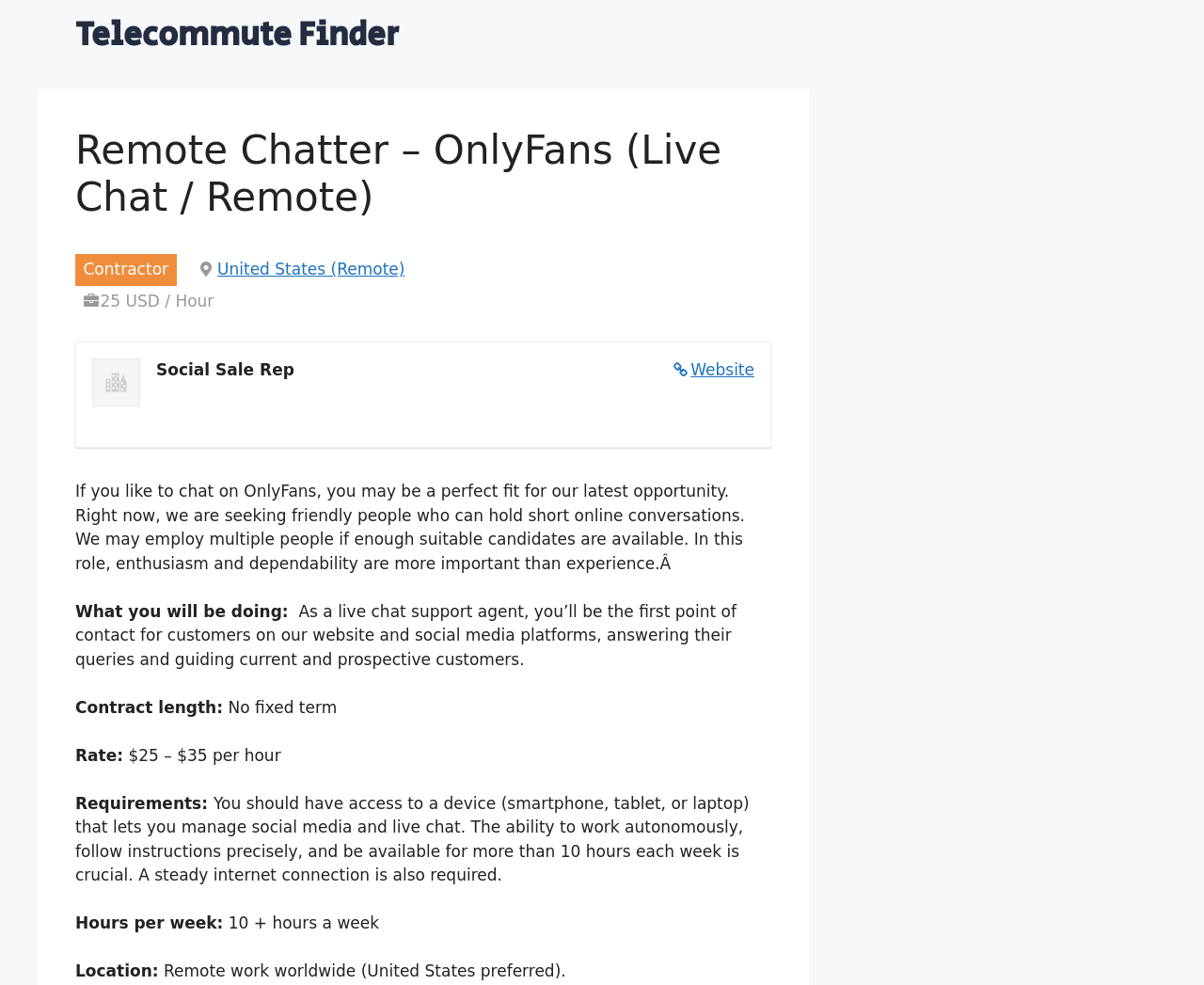Give an extensive and precise description of the webpage.

This webpage is a job posting for a remote chatter position on OnlyFans. At the top, there is a heading that reads "Telecommute Finder" and a link with the same text. Below this, there is a header that displays the job title "Remote Chatter – OnlyFans (Live Chat / Remote)". 

To the right of the job title, there are several pieces of information, including the job type "Contractor", the location "United States (Remote)", and the hourly rate "$25 USD / Hour". There is also a small image of a social sale rep.

Below this section, there is a paragraph that describes the job opportunity, stating that the company is seeking friendly people who can hold short online conversations. The paragraph also mentions that enthusiasm and dependability are more important than experience.

Following this, there are several sections that outline the job responsibilities, contract length, rate, requirements, hours per week, and location. The job responsibilities include being the first point of contact for customers on the website and social media platforms, answering their queries and guiding current and prospective customers. The contract length is not fixed, and the rate is $25-$35 per hour. The requirements include having access to a device that can manage social media and live chat, the ability to work autonomously, and a steady internet connection. The job requires more than 10 hours of work per week, and the location is remote work worldwide, with a preference for the United States.